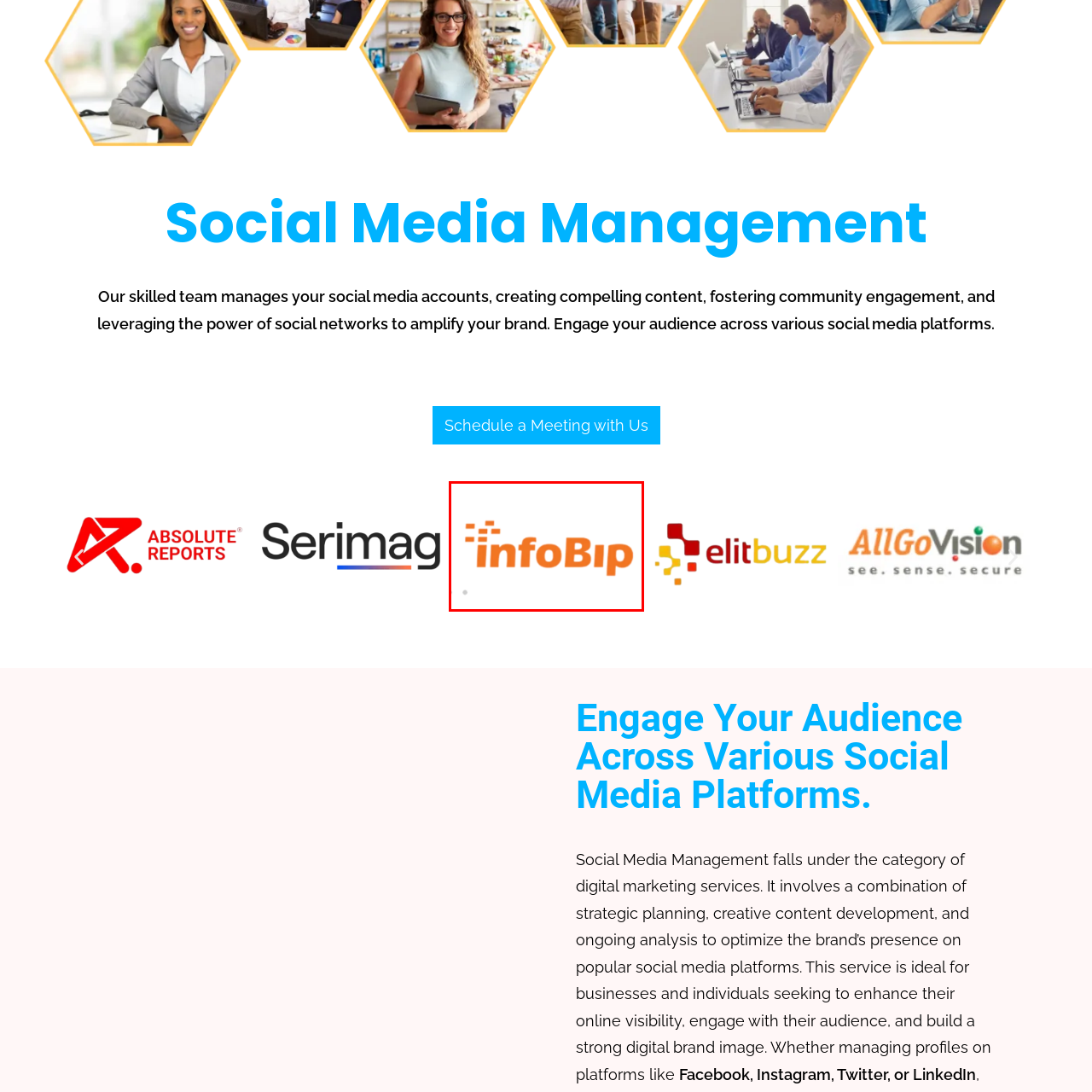What do the square icons in the logo suggest?
Inspect the part of the image highlighted by the red bounding box and give a detailed answer to the question.

The distinctive graphic elements, including several square icons, appear to be stylized symbols, suggesting connectivity and digital engagement, which aligns with InfoBip's role in enhancing digital interactions.